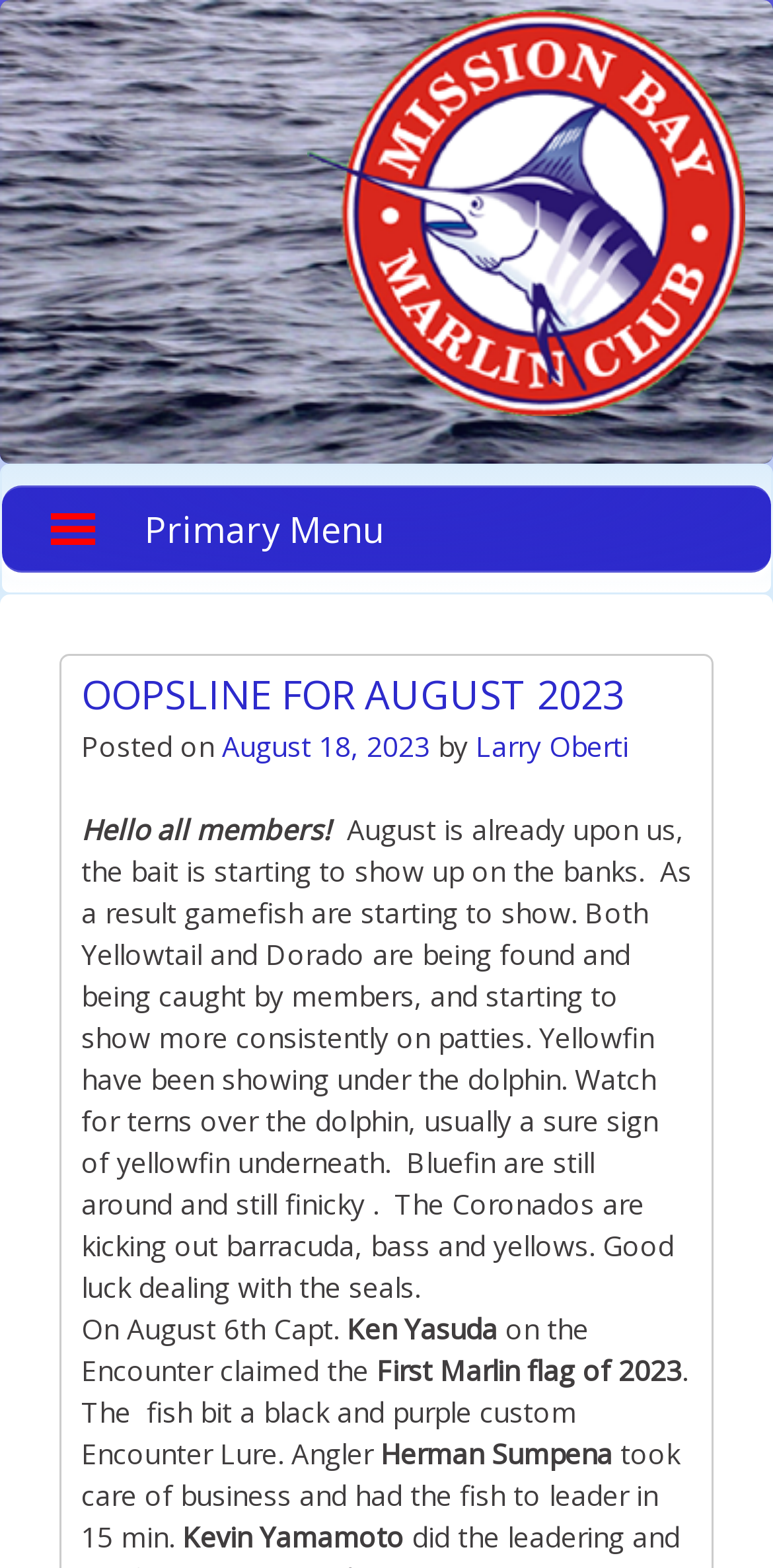Summarize the webpage with intricate details.

The webpage appears to be a blog post or article from the Mission Bay Marlin Club, specifically the OOPSLINE for August 2023. At the top of the page, there is a primary menu button located on the right side, and a link with an accompanying image on the left side. 

Below the top section, there is a header area that contains the title "OOPSLINE FOR AUGUST 2023" in a heading element, along with the posting date "August 18, 2023" and the author's name "Larry Oberti". 

The main content of the page is a message from the author, starting with a greeting to all members. The text discusses the current fishing conditions, mentioning the appearance of bait and gamefish, including Yellowtail, Dorado, and Yellowfin. It also provides information about the Coronados and the behavior of Bluefin. 

Further down, the text congratulates Capt. Ken Yasuda on claiming the First Marlin flag of 2023 on August 6th, and provides details about the catch, including the type of lure used and the angler's name, Herman Sumpena. The message concludes with a mention of Kevin Yamamoto.